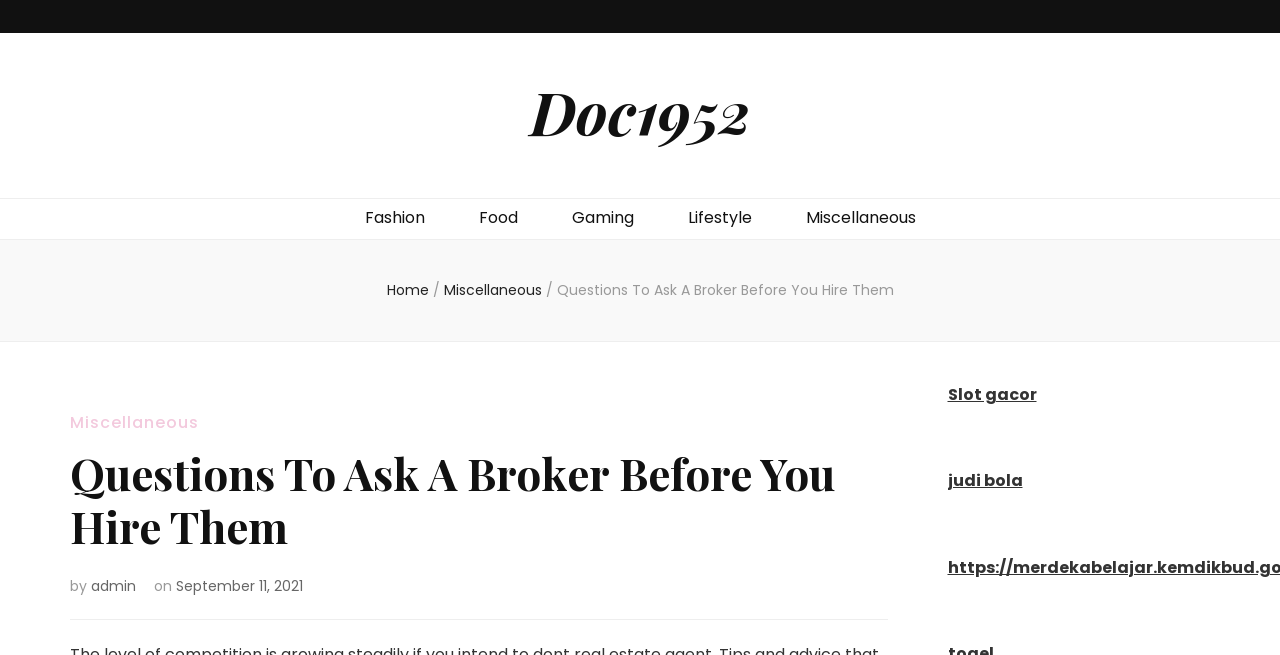Determine the bounding box coordinates of the section I need to click to execute the following instruction: "visit Fashion". Provide the coordinates as four float numbers between 0 and 1, i.e., [left, top, right, bottom].

[0.285, 0.313, 0.332, 0.354]